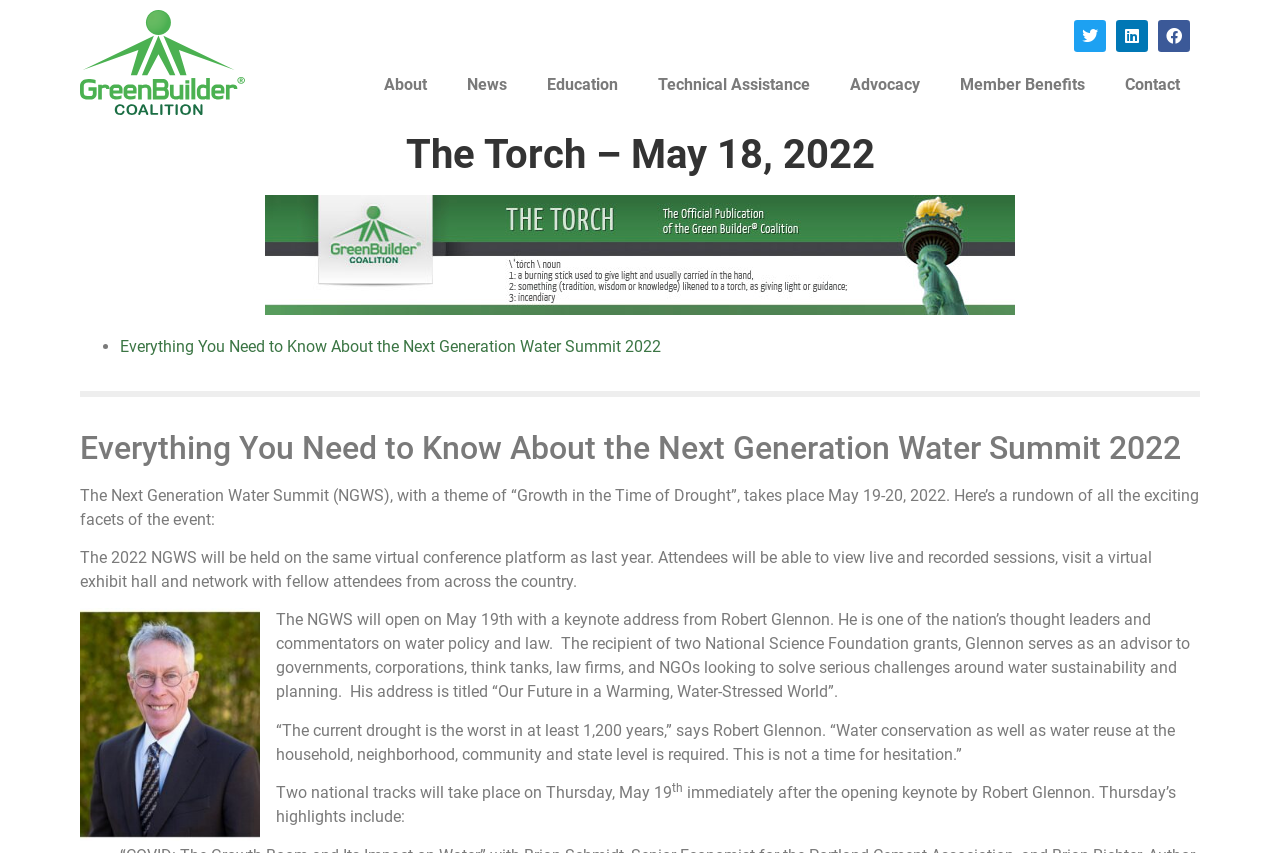What is the date of the Next Generation Water Summit 2022?
From the screenshot, supply a one-word or short-phrase answer.

May 19-20, 2022